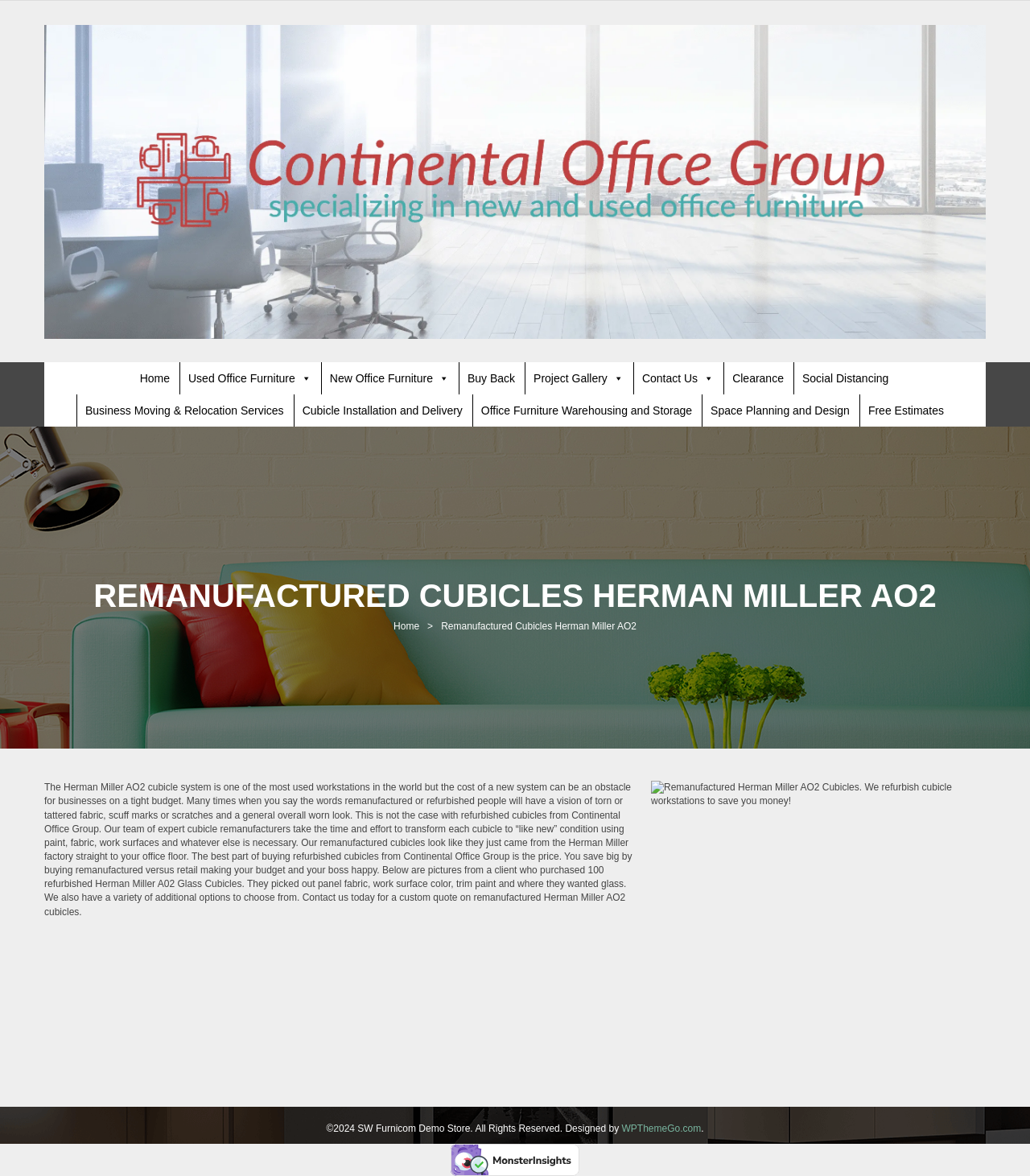What is the benefit of buying remanufactured cubicles?
Answer the question with a single word or phrase, referring to the image.

Save big